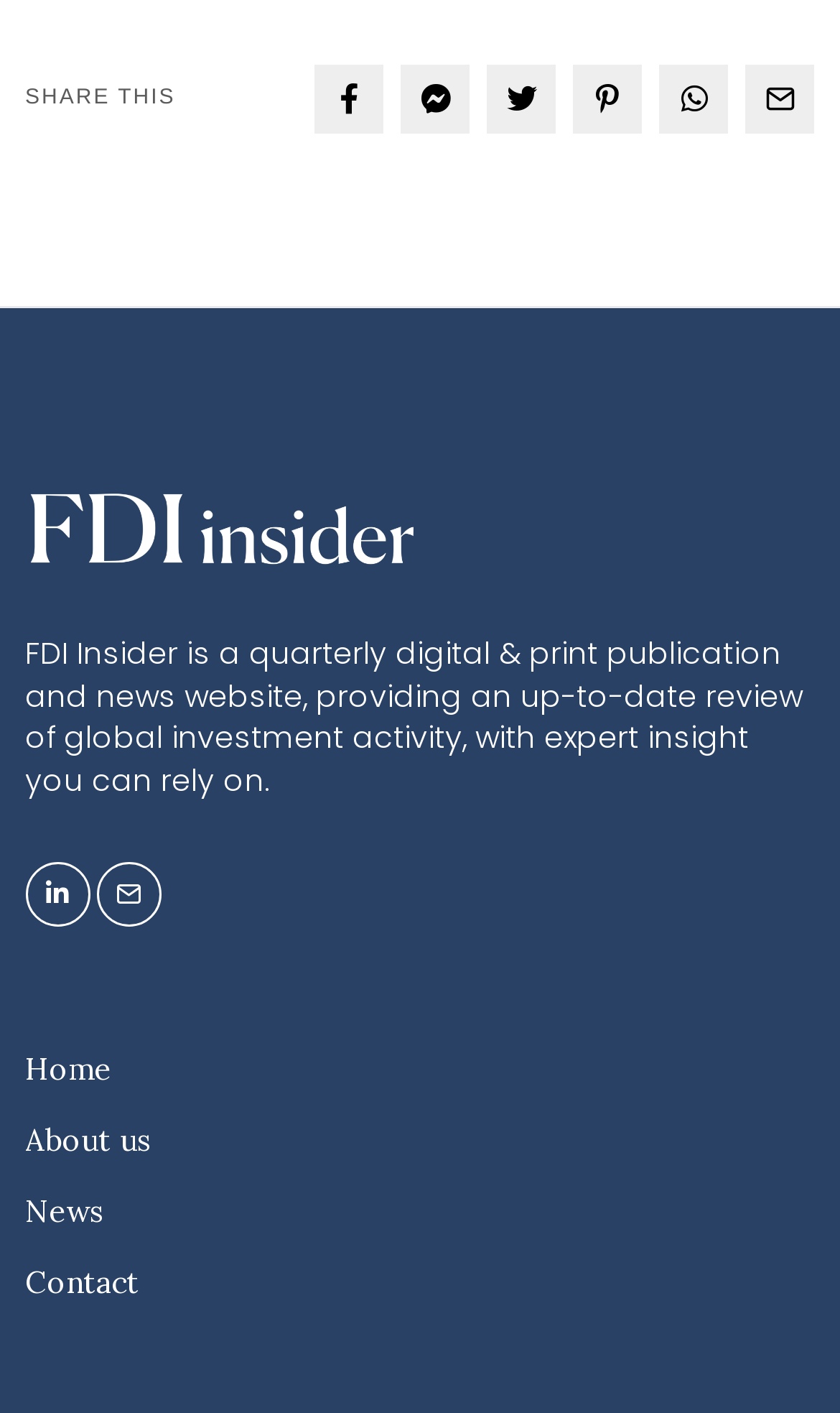Please identify the bounding box coordinates of the clickable area that will allow you to execute the instruction: "Click on the 'CROSSWALK Test Prep & Tutoring' image".

None